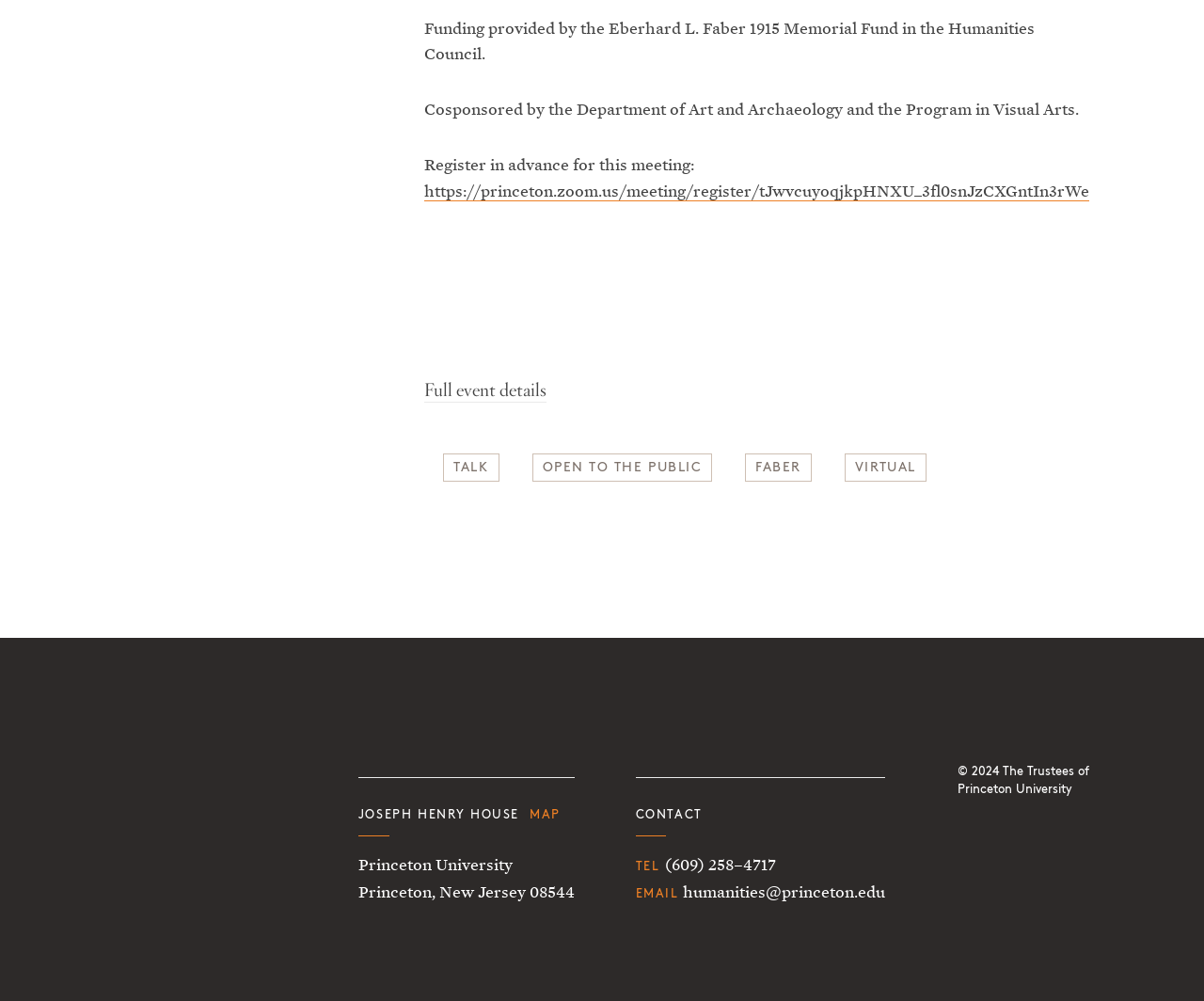Identify the bounding box coordinates of the section to be clicked to complete the task described by the following instruction: "Check the 'Business Hours'". The coordinates should be four float numbers between 0 and 1, formatted as [left, top, right, bottom].

None